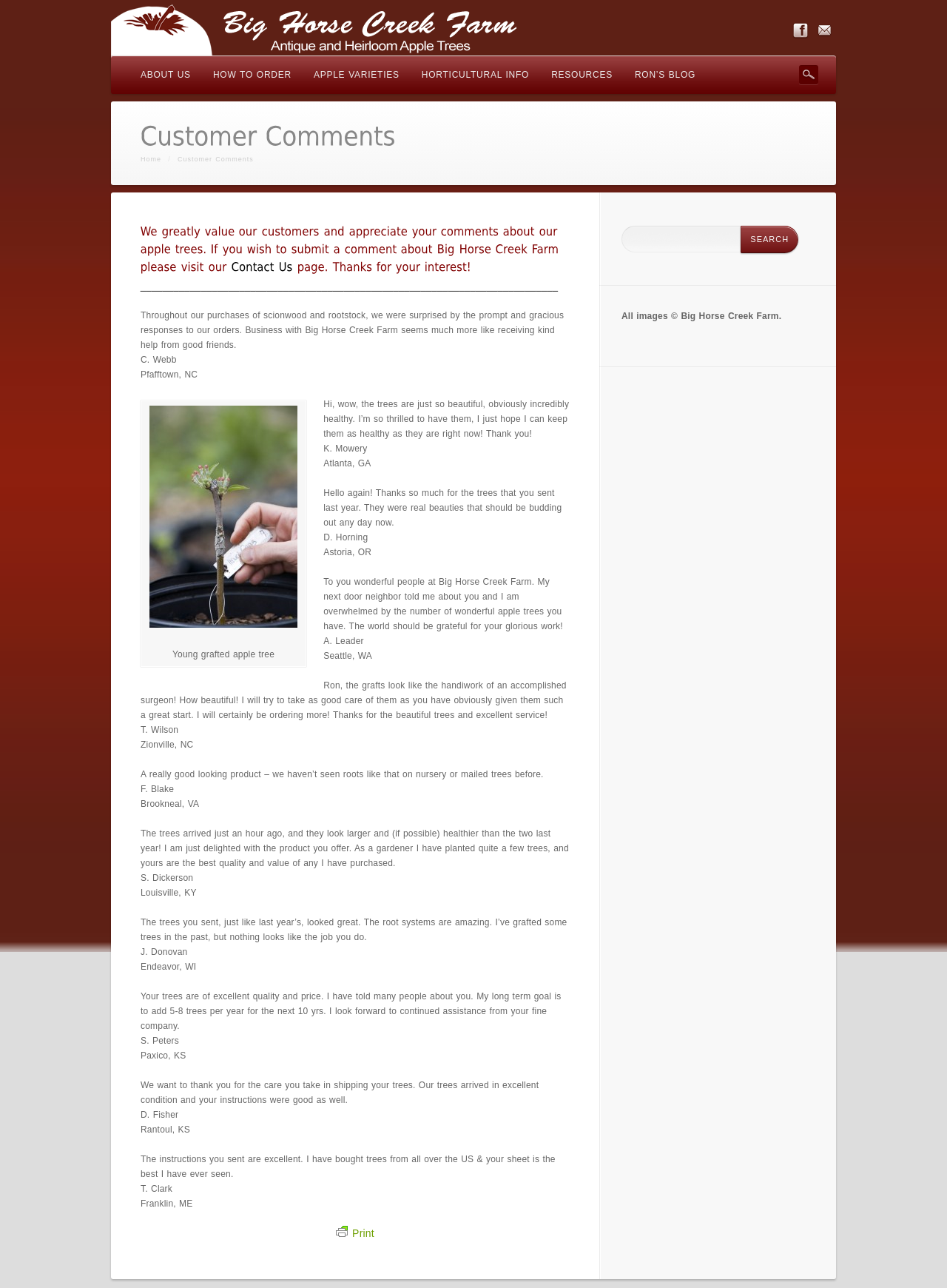Please find the bounding box coordinates of the element that you should click to achieve the following instruction: "Click the 'Big Horse Creek Farm' link". The coordinates should be presented as four float numbers between 0 and 1: [left, top, right, bottom].

[0.117, 0.025, 0.586, 0.047]